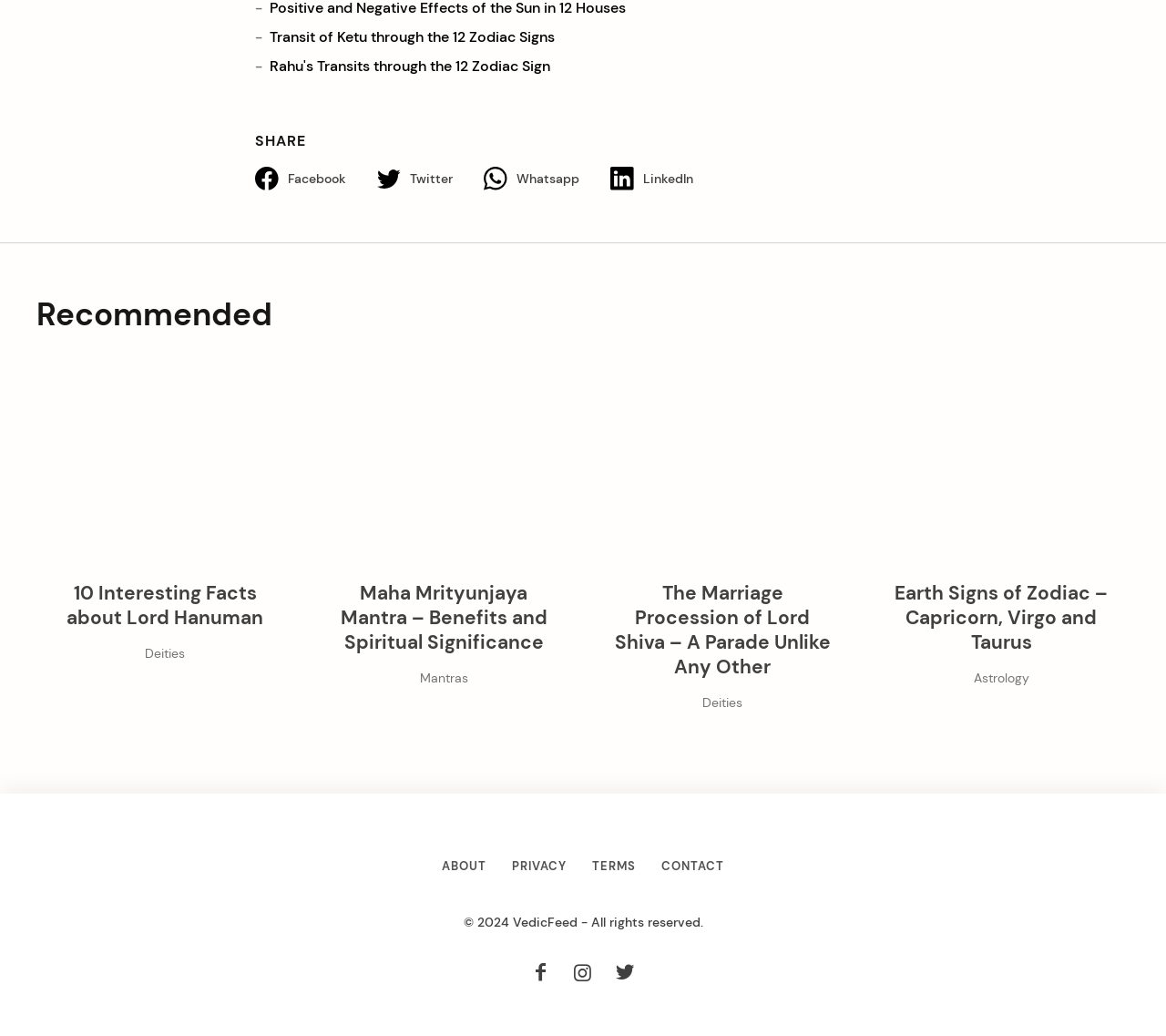Locate the bounding box coordinates of the area you need to click to fulfill this instruction: 'Go to ABOUT page'. The coordinates must be in the form of four float numbers ranging from 0 to 1: [left, top, right, bottom].

[0.379, 0.828, 0.417, 0.843]